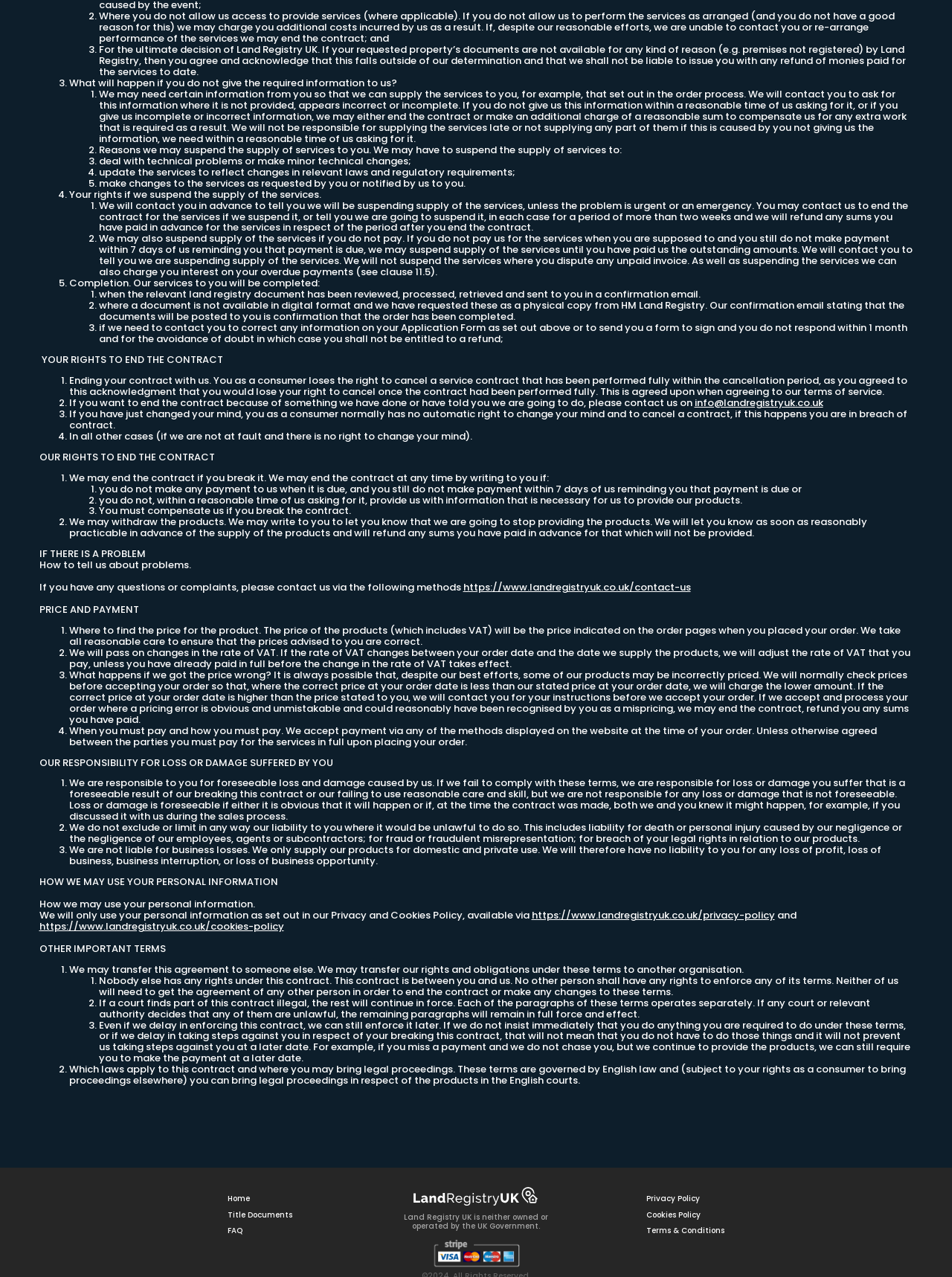Find the bounding box coordinates of the area that needs to be clicked in order to achieve the following instruction: "end the contract with us". The coordinates should be specified as four float numbers between 0 and 1, i.e., [left, top, right, bottom].

[0.072, 0.292, 0.953, 0.312]